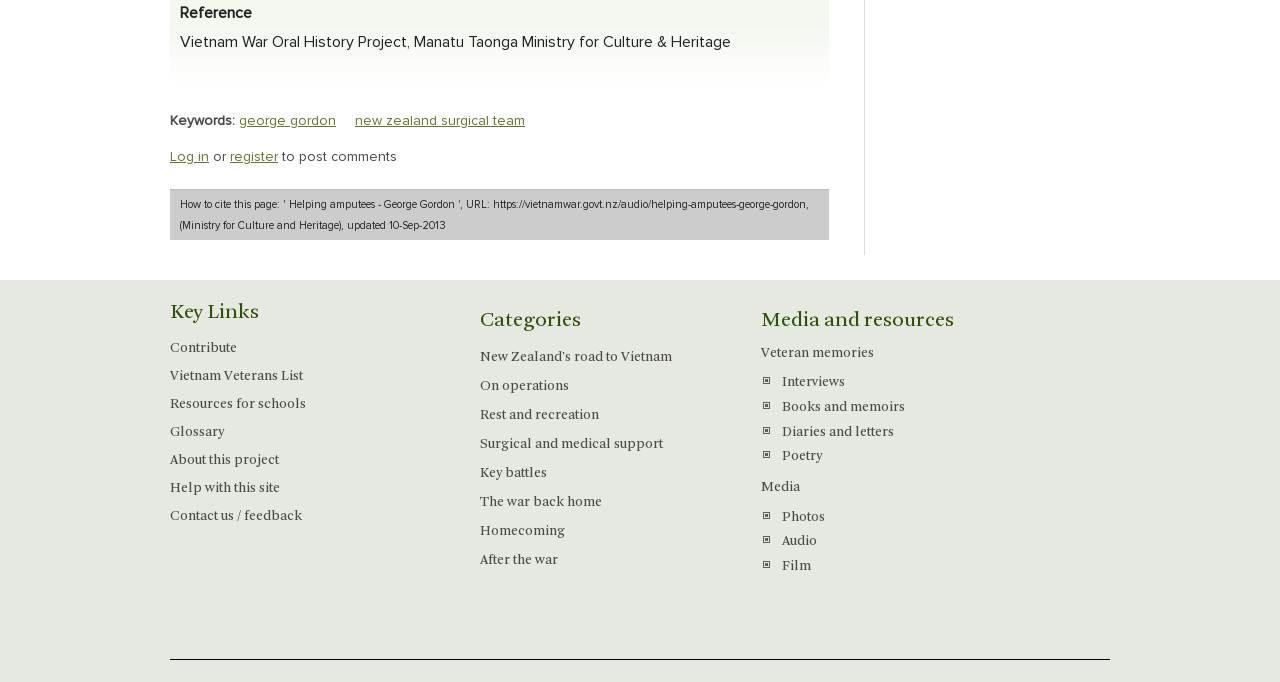Locate the bounding box coordinates of the area that needs to be clicked to fulfill the following instruction: "Explore 'Resources for schools'". The coordinates should be in the format of four float numbers between 0 and 1, namely [left, top, right, bottom].

[0.133, 0.577, 0.342, 0.608]